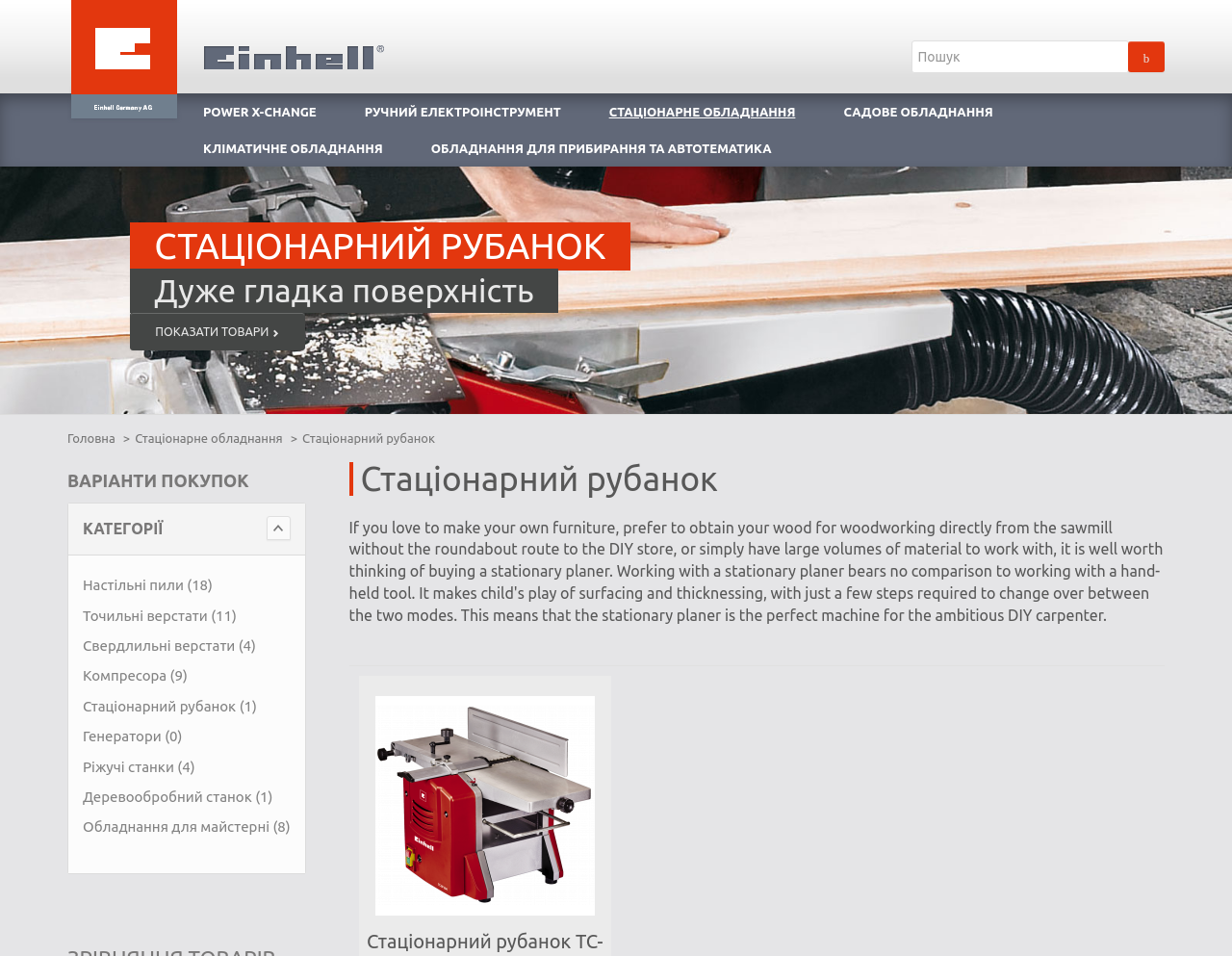Elaborate on the information and visuals displayed on the webpage.

The webpage is about a stationary planer, with the title "Стаціонарний рубанок" (Stationary Planer) prominently displayed at the top. Below the title, there are several links to different categories, including "POWER X-CHANGE", "РУЧНИЙ ЕЛЕКТРОІНСТРУМЕНТ" (Handheld Power Tools), "СТАЦІОНАРНЕ ОБЛАДНАННЯ" (Stationary Equipment), and others.

On the top-right corner, there is a search bar with a textbox and a button. The search bar is accompanied by a link to "Einhell Україна" (Einhell Ukraine).

Below the category links, there is a brief description of the stationary planer, stating that it has a "Дуже гладка поверхність" (very smooth surface). Next to the description, there is a link to "ПОКАЗАТИ ТОВАРИ" (Show Products) with an arrow icon.

Further down, there are links to different sections of the website, including "Головна" (Main), "Стаціонарне обладнання" (Stationary Equipment), and others.

The main content of the page is divided into two sections. On the left, there is a heading "Стаціонарний рубанок" (Stationary Planer) followed by an image of the product. On the right, there is a list of categories with links to different products, including "Настільні пили" (Table Saws), "Точильні верстати" (Grinding Machines), and others.

At the bottom of the page, there is a section titled "ВАРІАНТИ ПОКУПОК" (Purchase Options) with a list of links to different products.